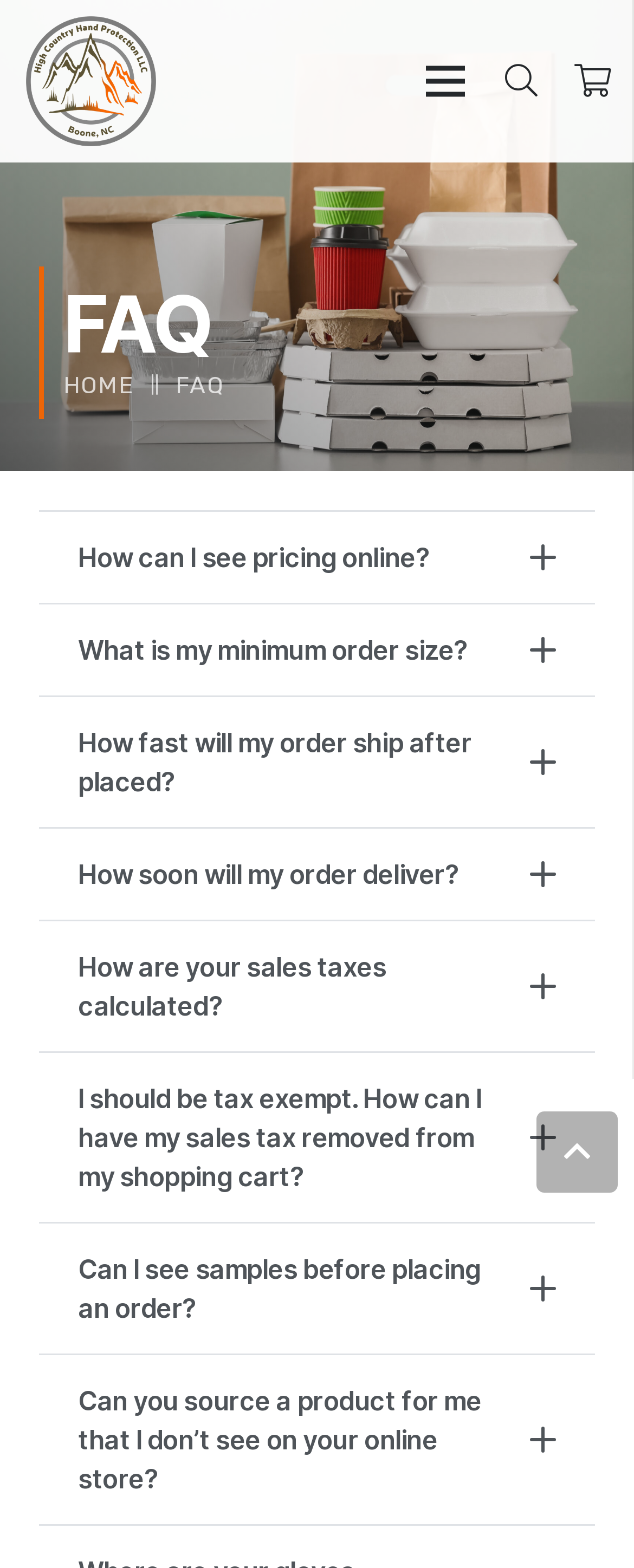Identify the bounding box coordinates for the region to click in order to carry out this instruction: "View cart". Provide the coordinates using four float numbers between 0 and 1, formatted as [left, top, right, bottom].

[0.879, 0.0, 0.992, 0.104]